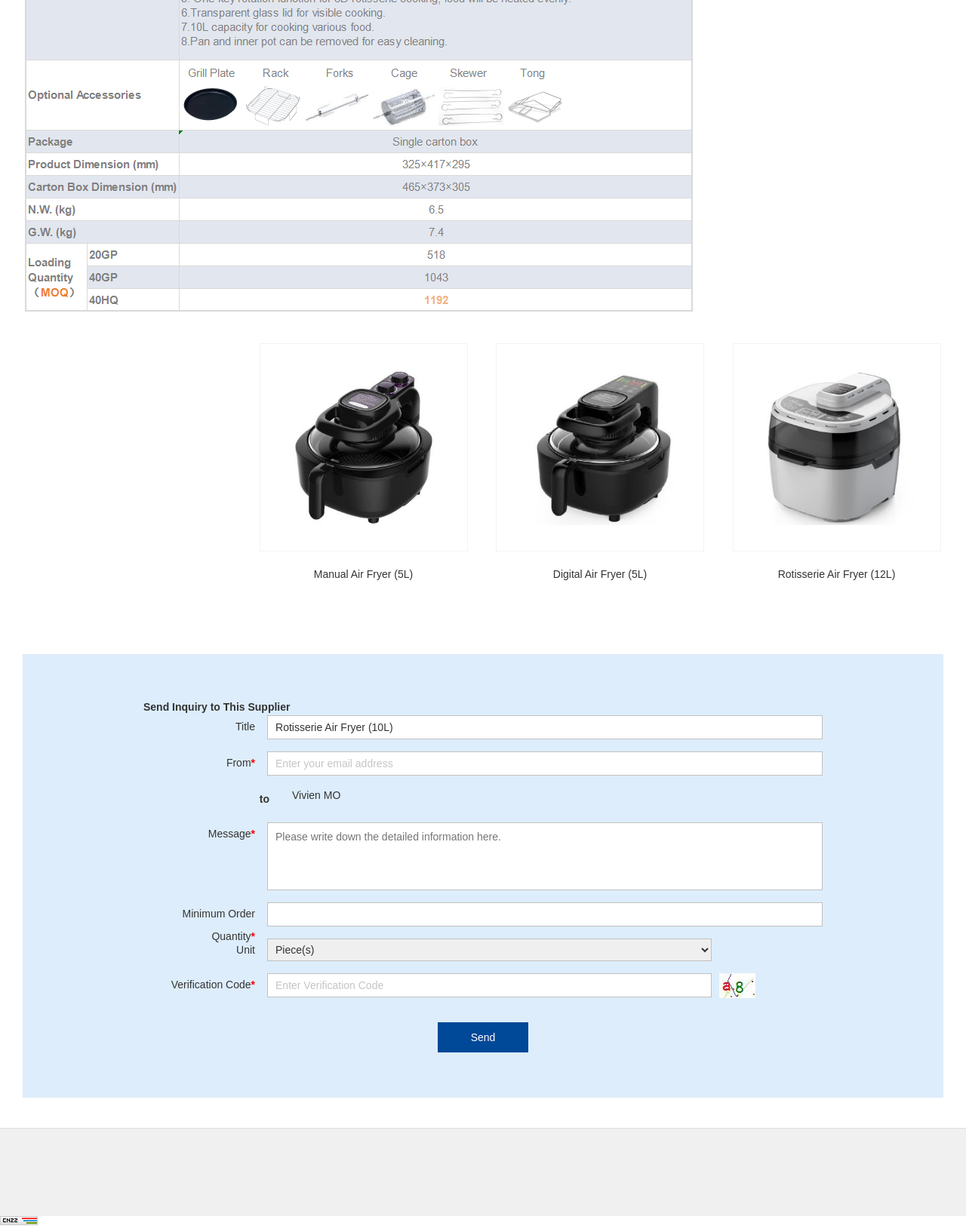How many fields are required to be filled in the 'Send Inquiry to This Supplier' section?
Identify the answer in the screenshot and reply with a single word or phrase.

4